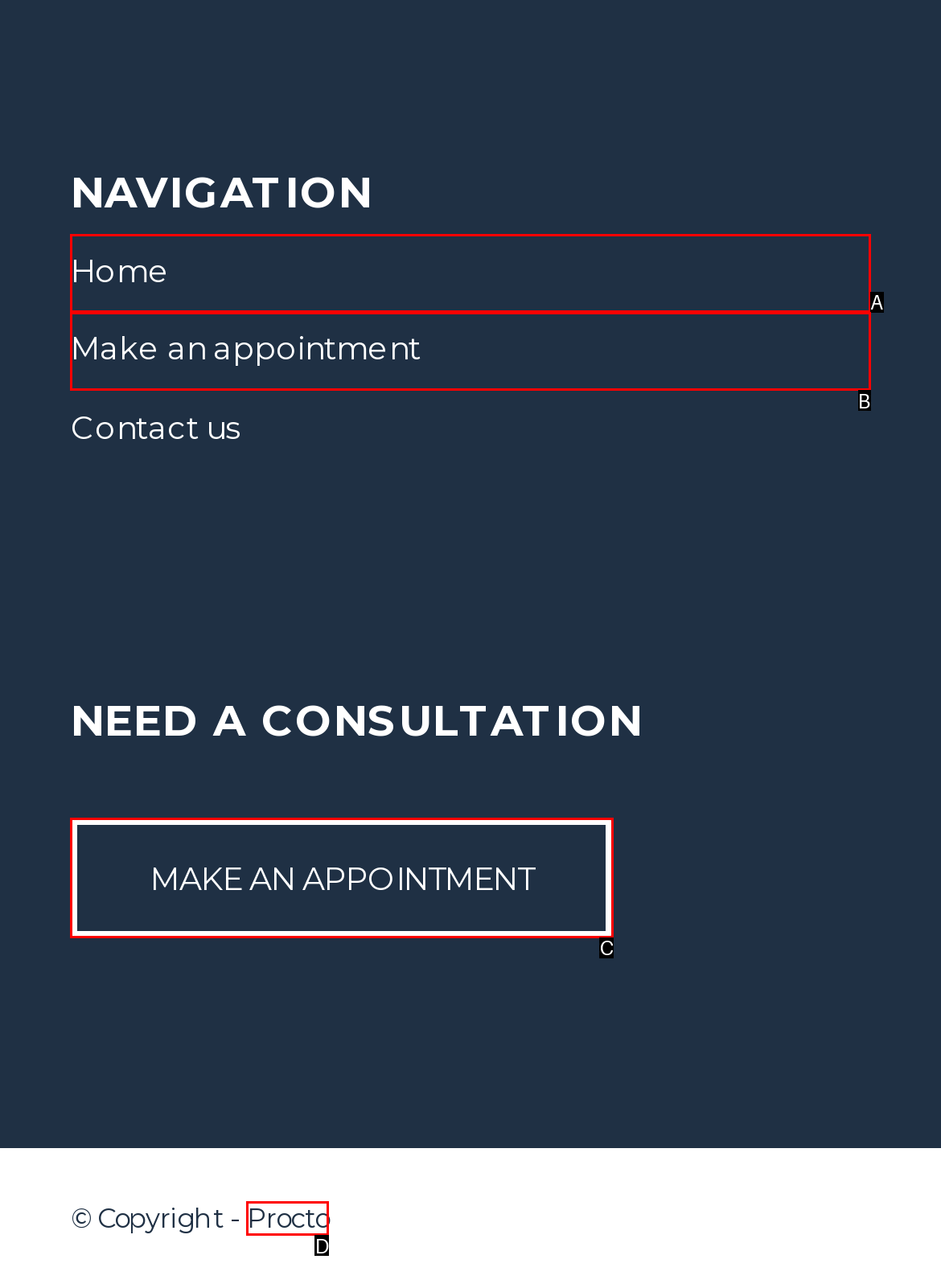Examine the description: Make an appointment and indicate the best matching option by providing its letter directly from the choices.

B